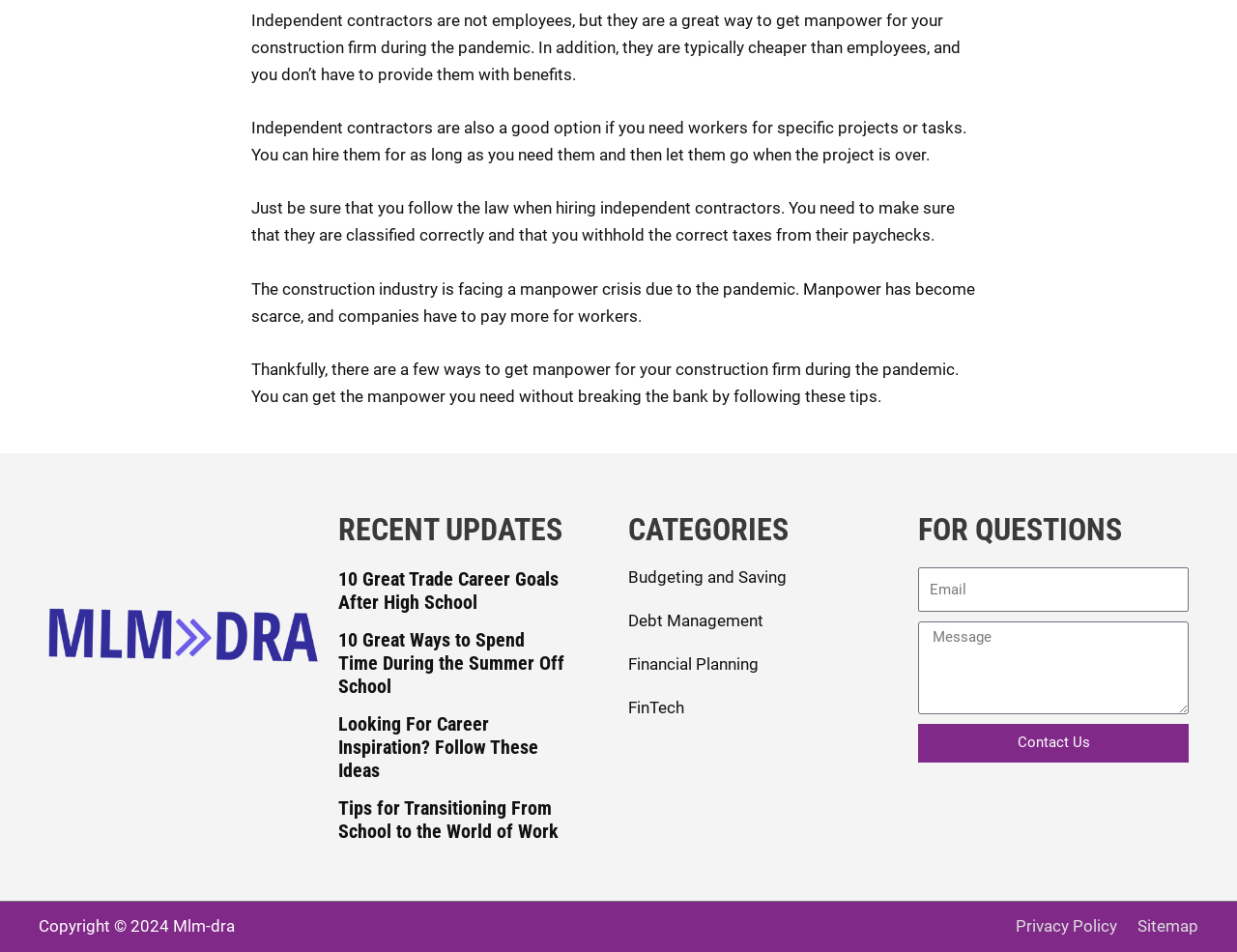What is the topic of the first article?
Respond to the question with a single word or phrase according to the image.

Independent contractors